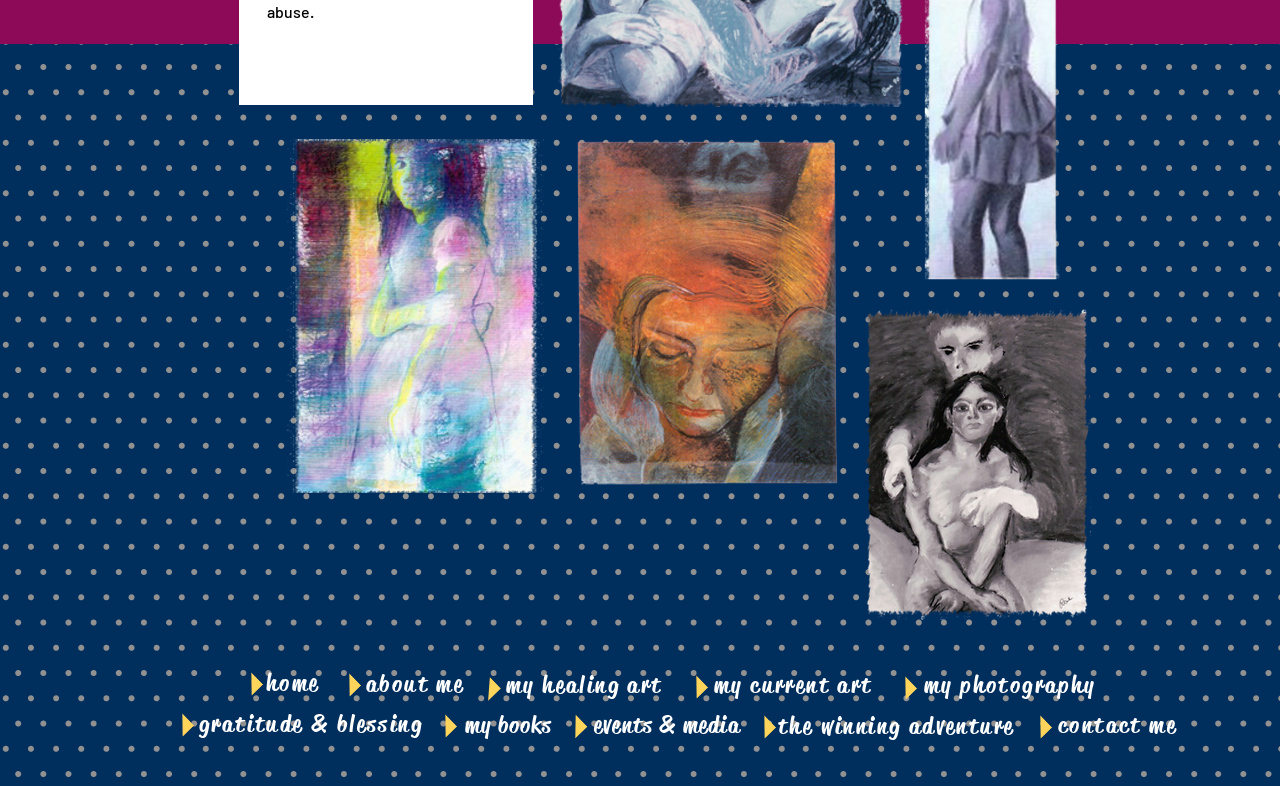Locate the bounding box coordinates for the element described below: "about me". The coordinates must be four float values between 0 and 1, formatted as [left, top, right, bottom].

[0.286, 0.852, 0.363, 0.887]